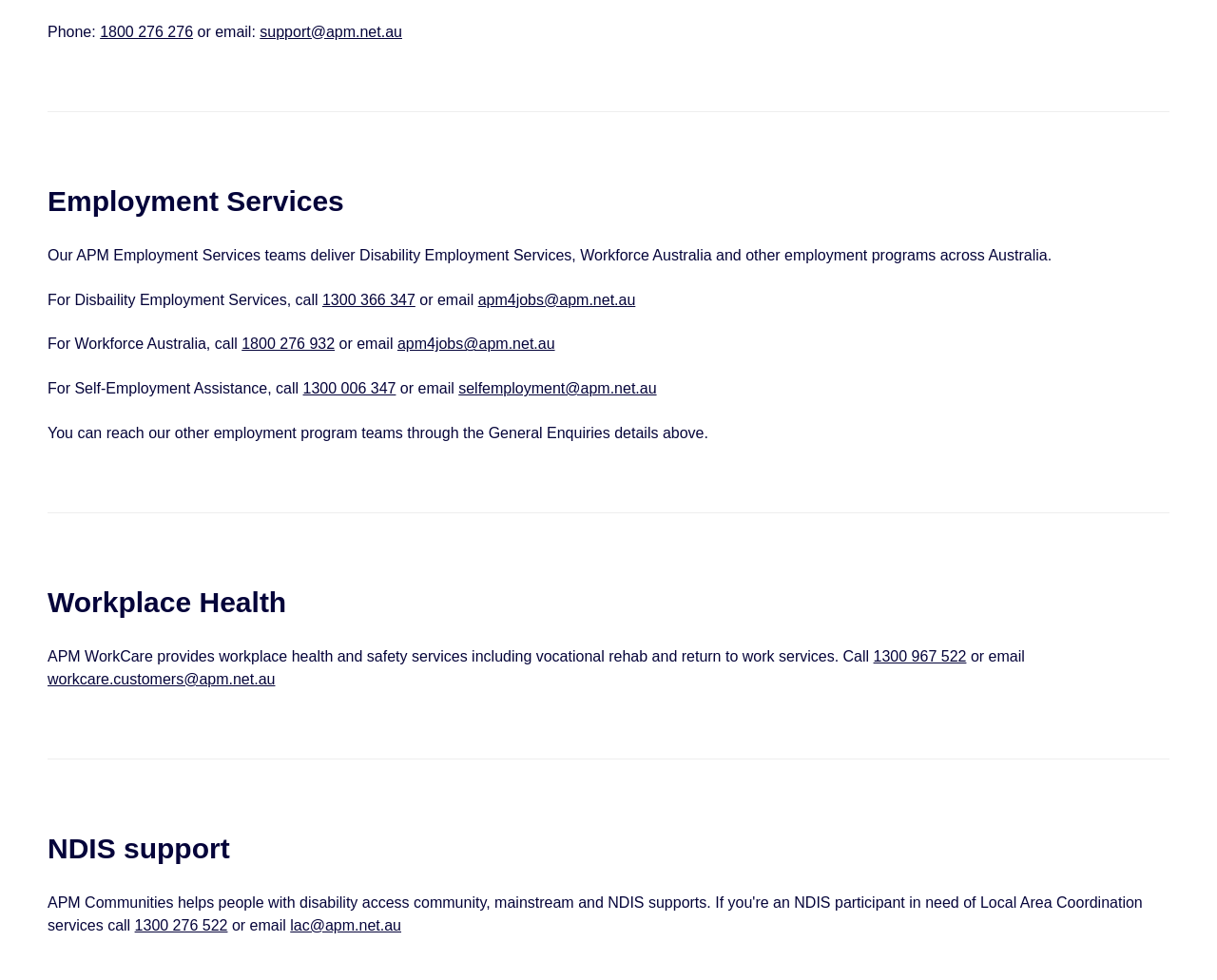Give the bounding box coordinates for the element described as: "1800 276 276".

[0.082, 0.024, 0.159, 0.04]